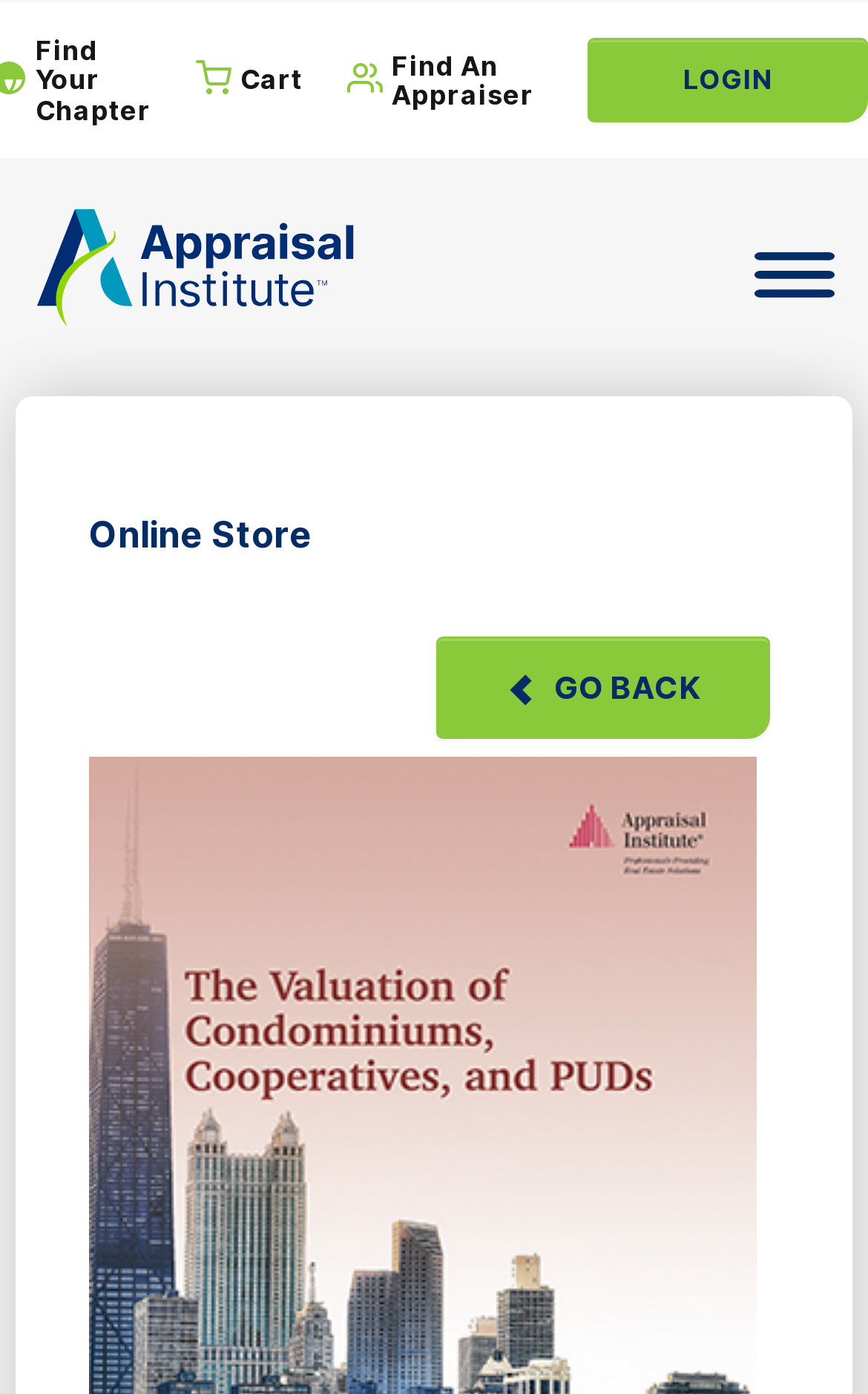What is the text above the 'Add To Cart' button?
Answer with a single word or short phrase according to what you see in the image.

Required